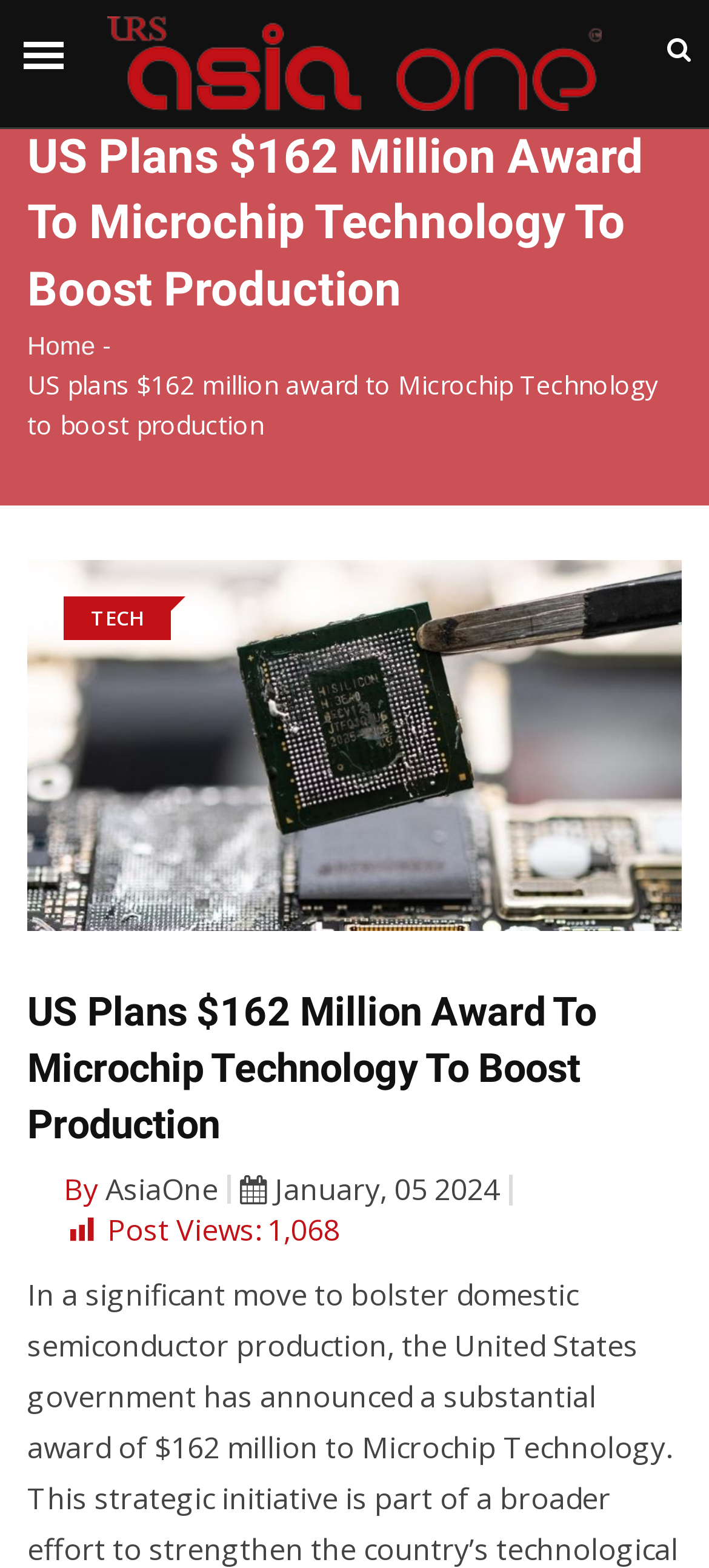Offer an extensive depiction of the webpage and its key elements.

The webpage appears to be a news article from AsiaOne Magazine, with the title "US Plans $162 Million Award To Microchip Technology To Boost Production". At the top left of the page, there is a link, followed by the text "India" and the date "Thursday, Jun 13, 2024". On the top right, there is a button.

Below the date, the main title of the article is displayed prominently, with a smaller subtitle that repeats the title. To the right of the subtitle, there is a link to the "Home" page, separated by a dash.

Below the title, there is a large image related to the article, taking up most of the width of the page. Above the image, the category "TECH" is displayed.

The article content starts below the image, with a heading that repeats the title. The author of the article is credited as "AsiaOne", and the publication date is "January, 05 2024". The article text is not provided in the accessibility tree, but it likely follows the author and publication date information.

At the bottom of the page, there is a statistic showing the number of post views, which is 1,068.